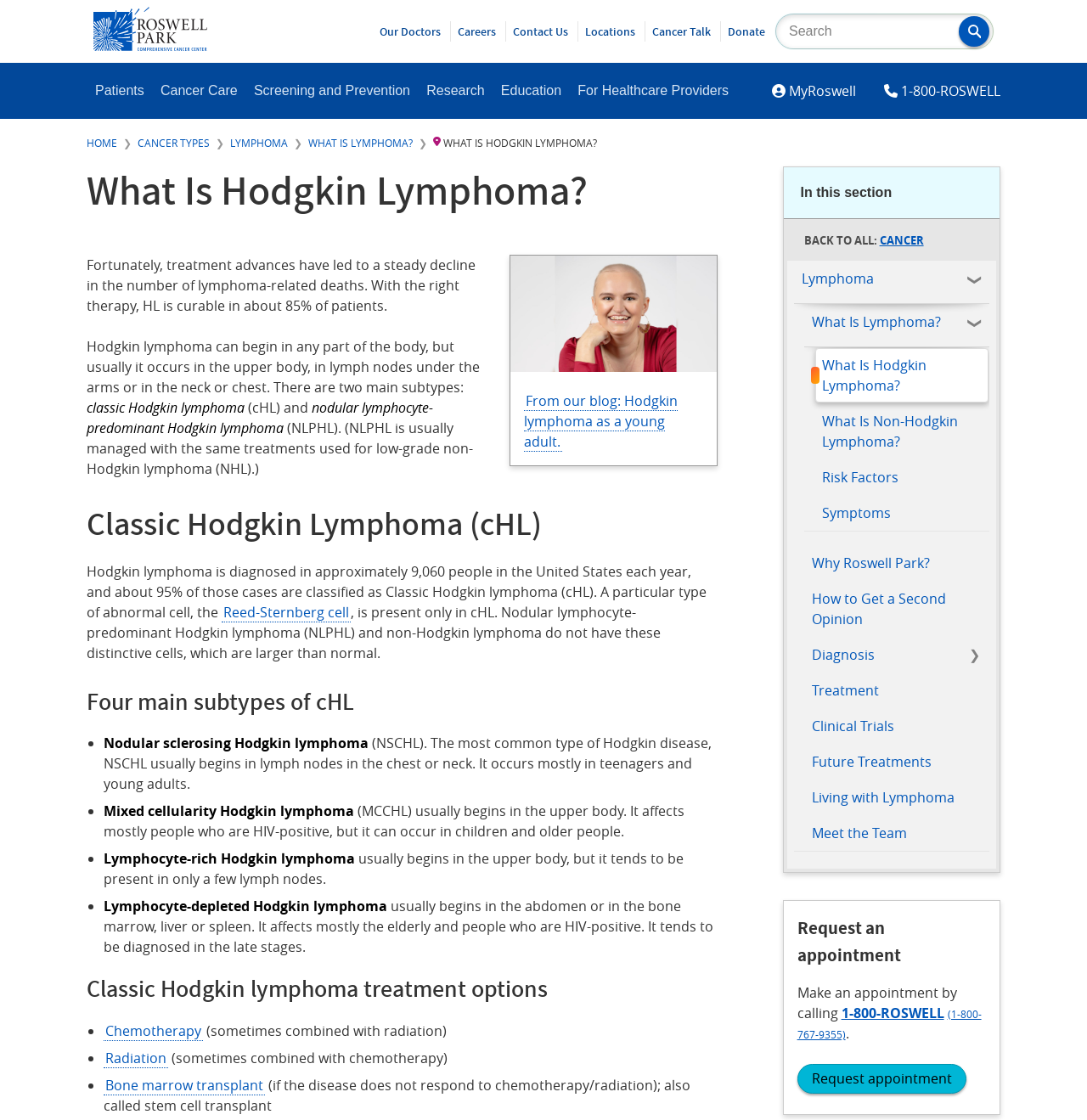Give a detailed account of the webpage.

This webpage is about Hodgkin Lymphoma, a type of cancer, and is provided by the Roswell Park Comprehensive Cancer Center in Buffalo, NY. 

At the top of the page, there is a banner with a search bar and a link to return to the homepage. Below this, there is a navigation menu with several sections, including "Patients", "Cancer Care", "Research", "Education", and "For Healthcare Providers". 

The main content of the page is divided into several sections. The first section has a heading "What Is Hodgkin Lymphoma?" and provides an introduction to the disease, including its diagnosis, treatment, and prognosis. 

Below this, there is a section with a heading "Classic Hodgkin Lymphoma (cHL)" that provides more detailed information about this subtype of Hodgkin Lymphoma. This section includes a list of four main subtypes of cHL. 

On the right side of the page, there is a section with links to related topics, including "What Is Lymphoma?", "Risk Factors", "Symptoms", and "Treatment". 

There is also a section with a heading "In this section" that provides links to other related topics, including "CANCER", "Lymphoma", and "Why Roswell Park?". 

At the bottom of the page, there is a section with a call to action to request an appointment and a link to make an appointment by calling 1-800-ROSWELL. There is also a link to a blog post about Hodgkin lymphoma as a young adult and an image of a person, likely a doctor or researcher.